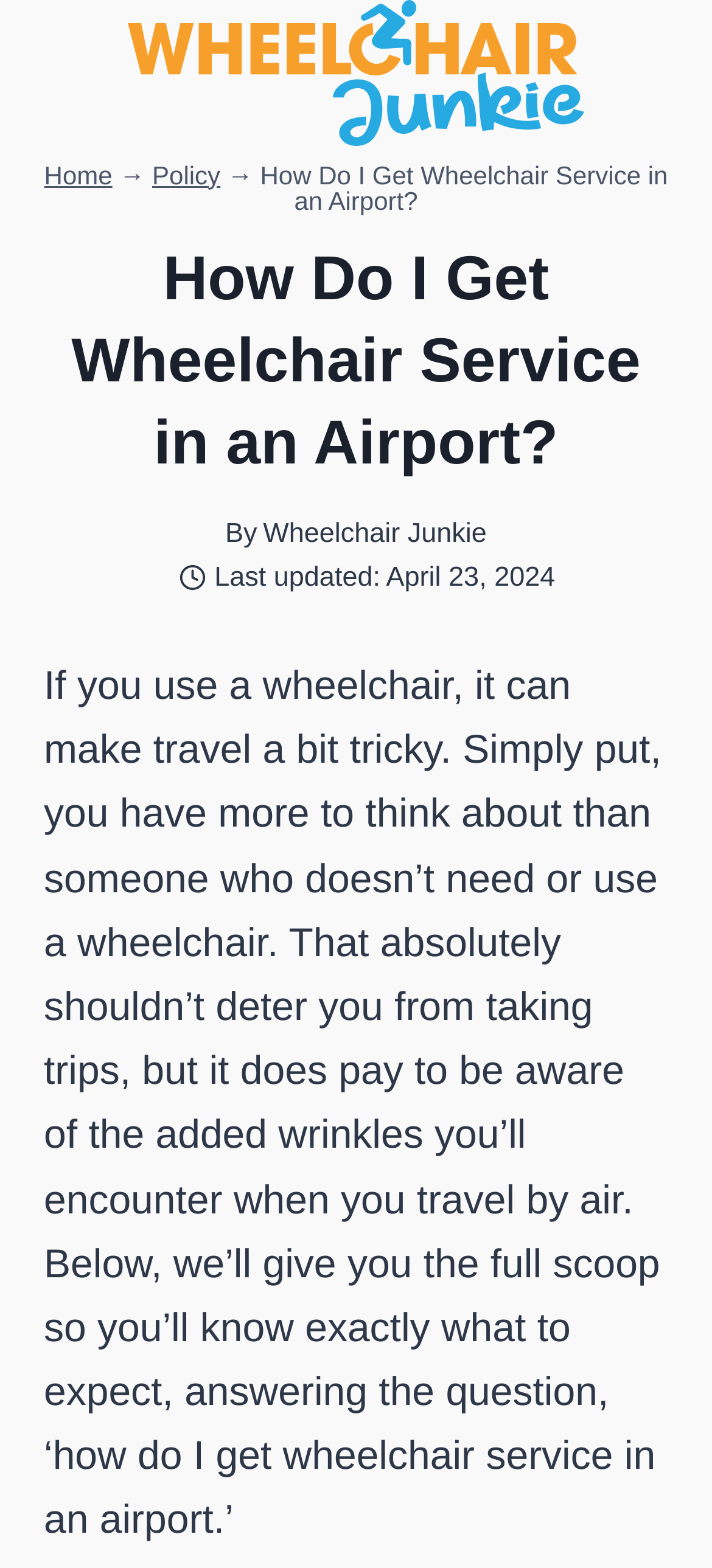Determine the bounding box coordinates in the format (top-left x, top-left y, bottom-right x, bottom-right y). Ensure all values are floating point numbers between 0 and 1. Identify the bounding box of the UI element described by: Policy

[0.214, 0.102, 0.309, 0.12]